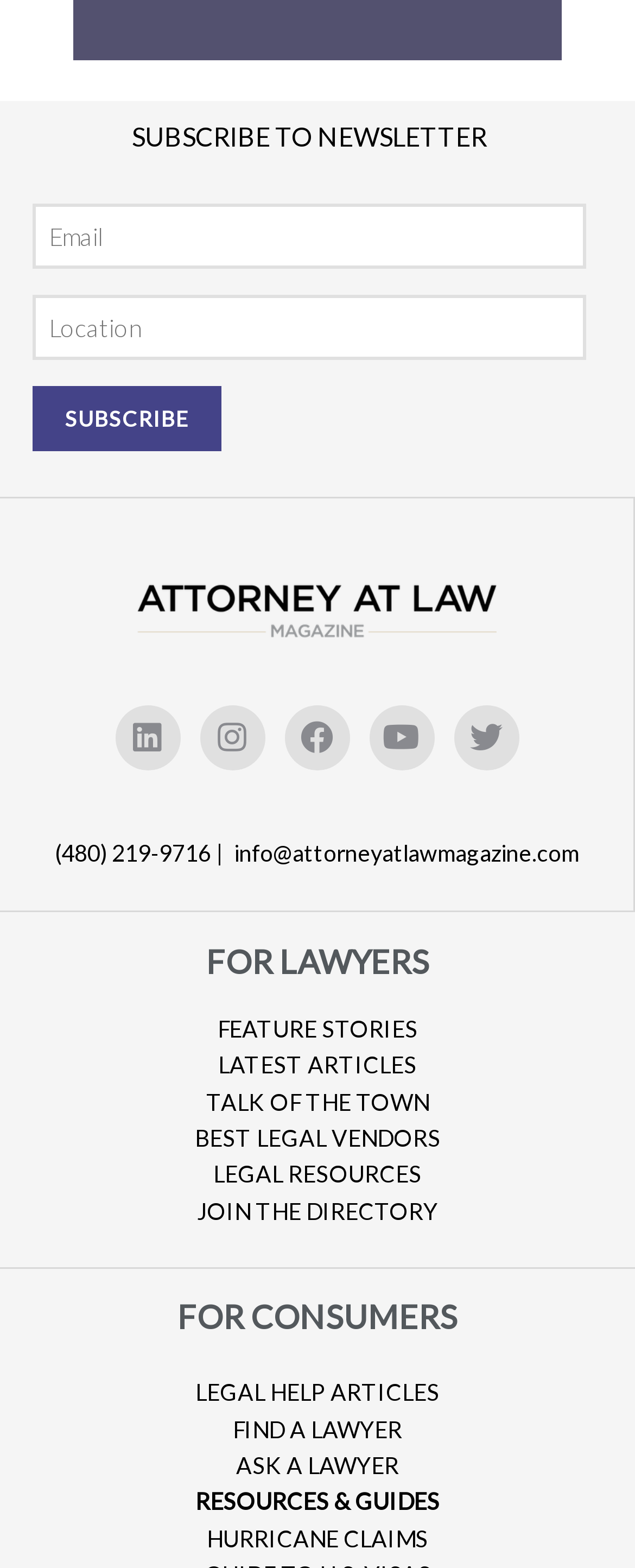Using the information in the image, could you please answer the following question in detail:
What is the purpose of the textbox with label 'Email'?

The textbox with label 'Email' is located next to the 'SUBSCRIBE TO NEWSLETTER' static text, and it is likely used to input an email address to subscribe to a newsletter.